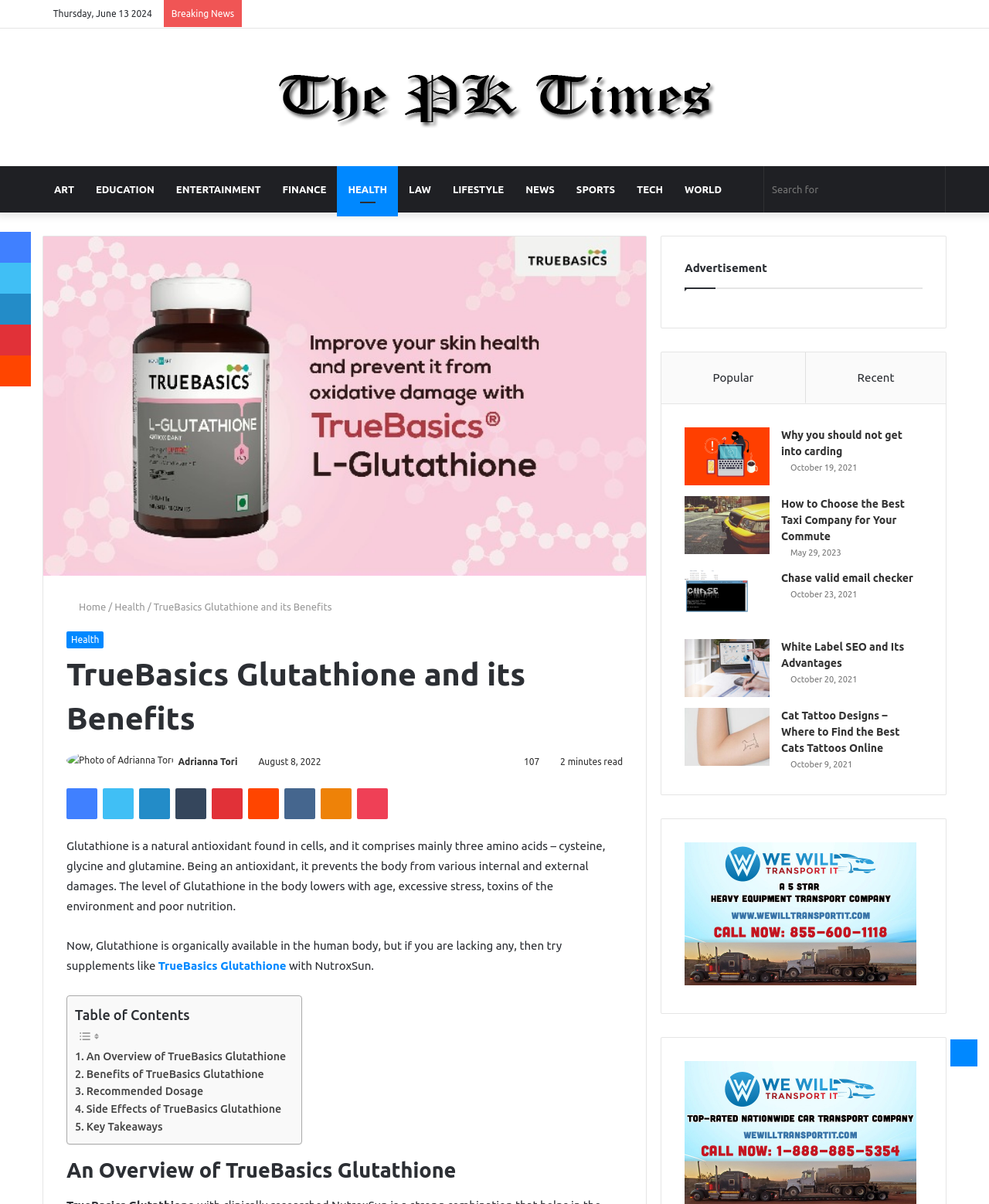Please locate the bounding box coordinates of the element's region that needs to be clicked to follow the instruction: "Search for something". The bounding box coordinates should be provided as four float numbers between 0 and 1, i.e., [left, top, right, bottom].

[0.772, 0.138, 0.956, 0.177]